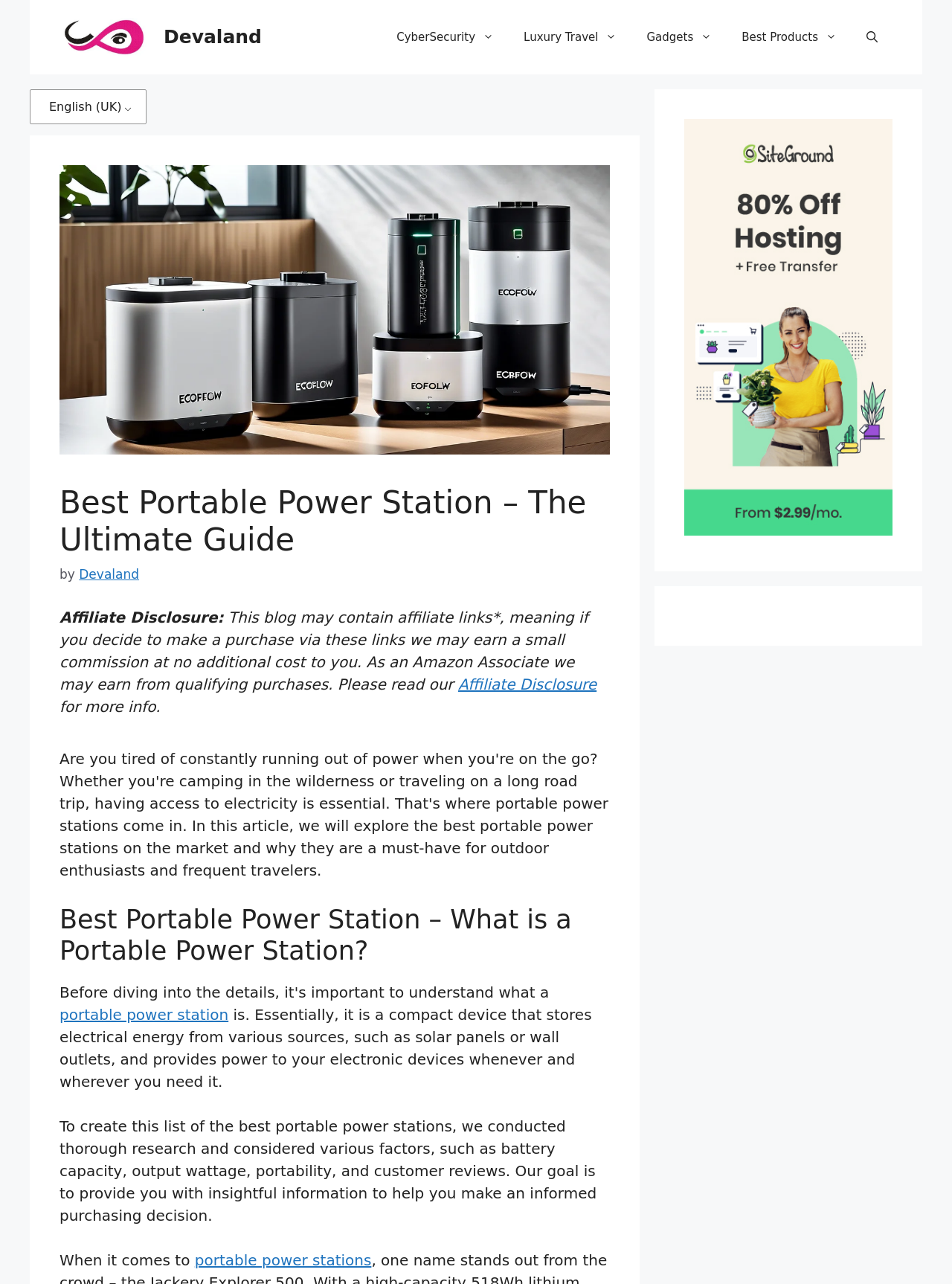Highlight the bounding box coordinates of the region I should click on to meet the following instruction: "Read the Affiliate Disclosure".

[0.481, 0.526, 0.627, 0.54]